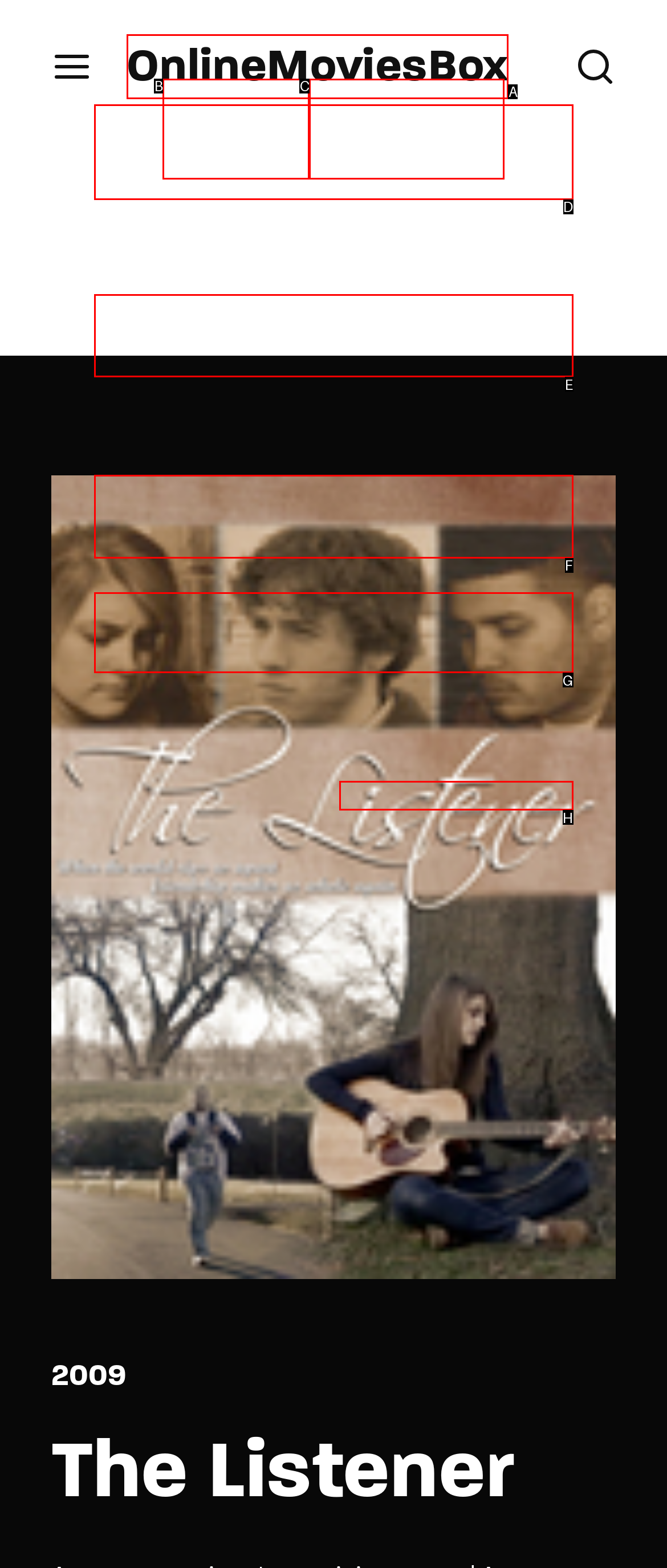Which HTML element matches the description: Sign in?
Reply with the letter of the correct choice.

G